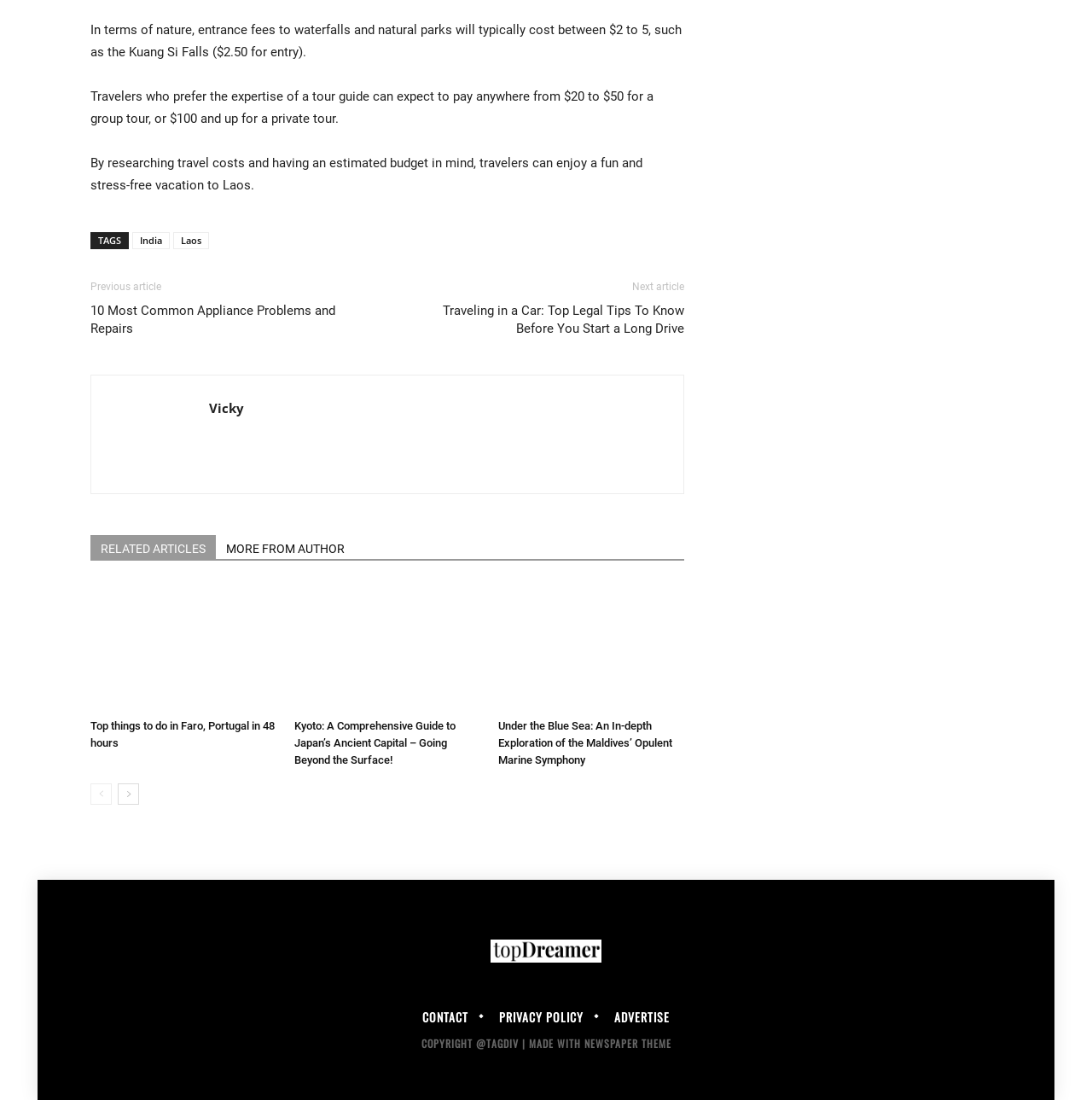Identify the bounding box coordinates for the region to click in order to carry out this instruction: "Contact the website". Provide the coordinates using four float numbers between 0 and 1, formatted as [left, top, right, bottom].

[0.379, 0.919, 0.437, 0.93]